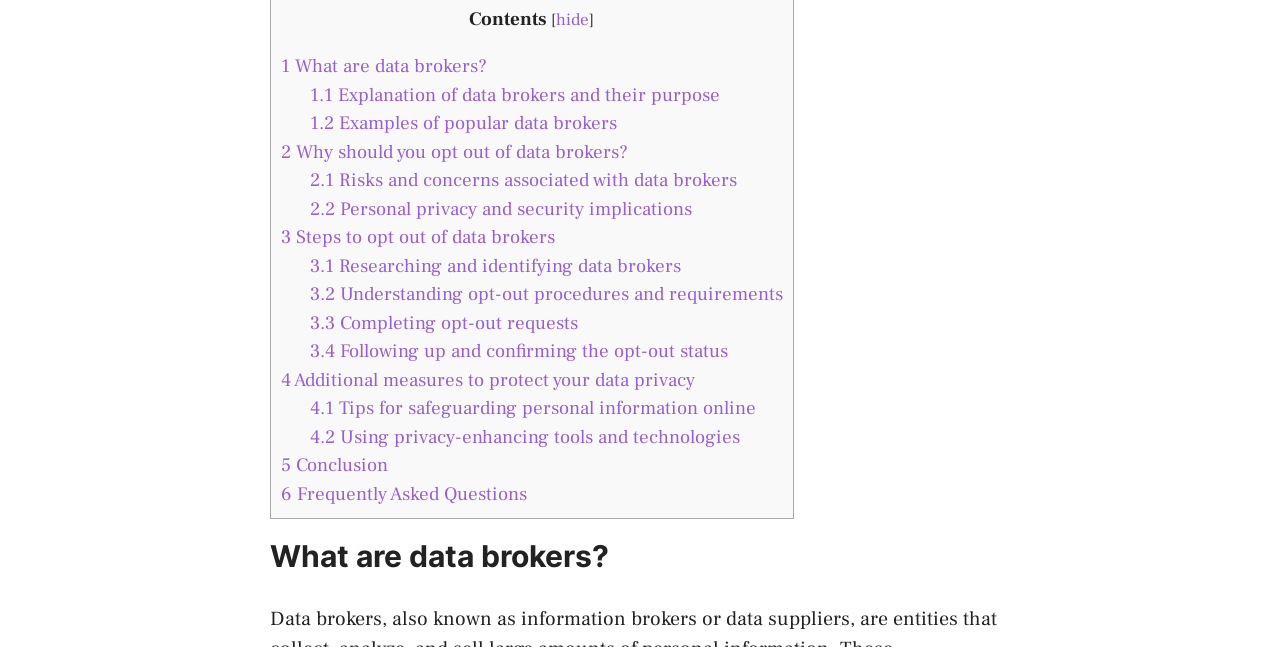Identify the bounding box coordinates for the region of the element that should be clicked to carry out the instruction: "Check the 'Recent Posts' section". The bounding box coordinates should be four float numbers between 0 and 1, i.e., [left, top, right, bottom].

None